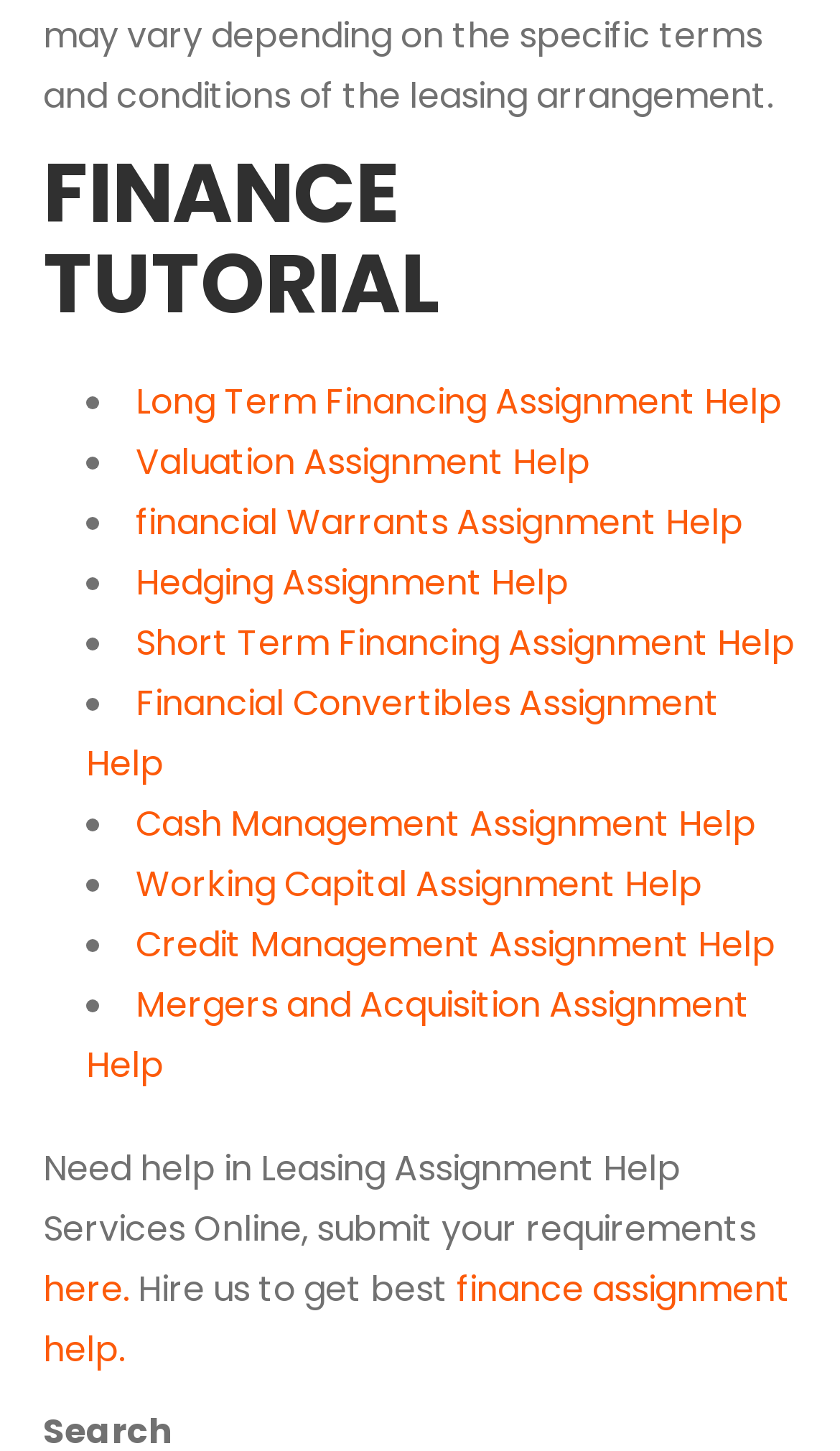Locate the bounding box coordinates of the element to click to perform the following action: 'Click on here'. The coordinates should be given as four float values between 0 and 1, in the form of [left, top, right, bottom].

[0.051, 0.871, 0.154, 0.905]